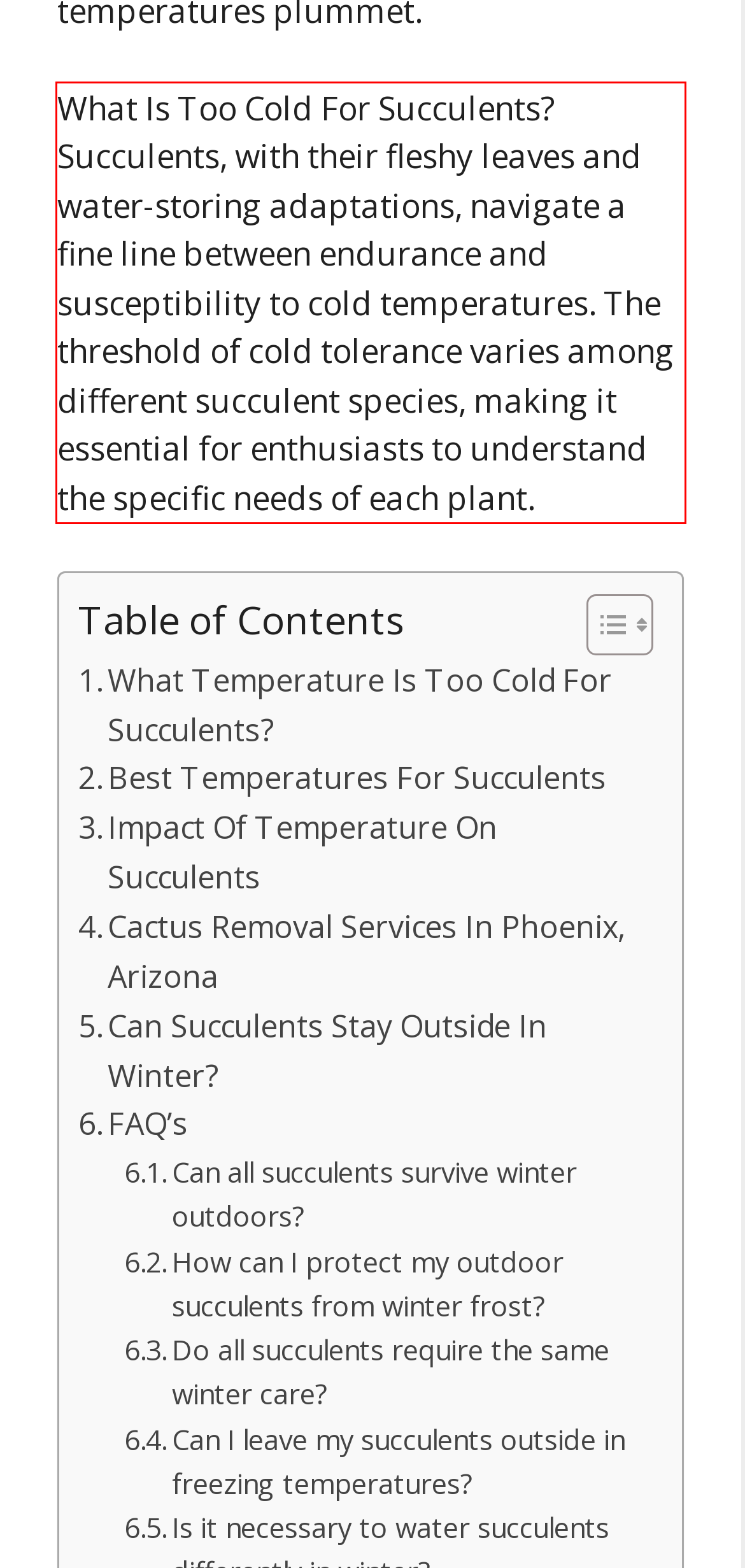Analyze the webpage screenshot and use OCR to recognize the text content in the red bounding box.

What Is Too Cold For Succulents? Succulents, with their fleshy leaves and water-storing adaptations, navigate a fine line between endurance and susceptibility to cold temperatures. The threshold of cold tolerance varies among different succulent species, making it essential for enthusiasts to understand the specific needs of each plant.